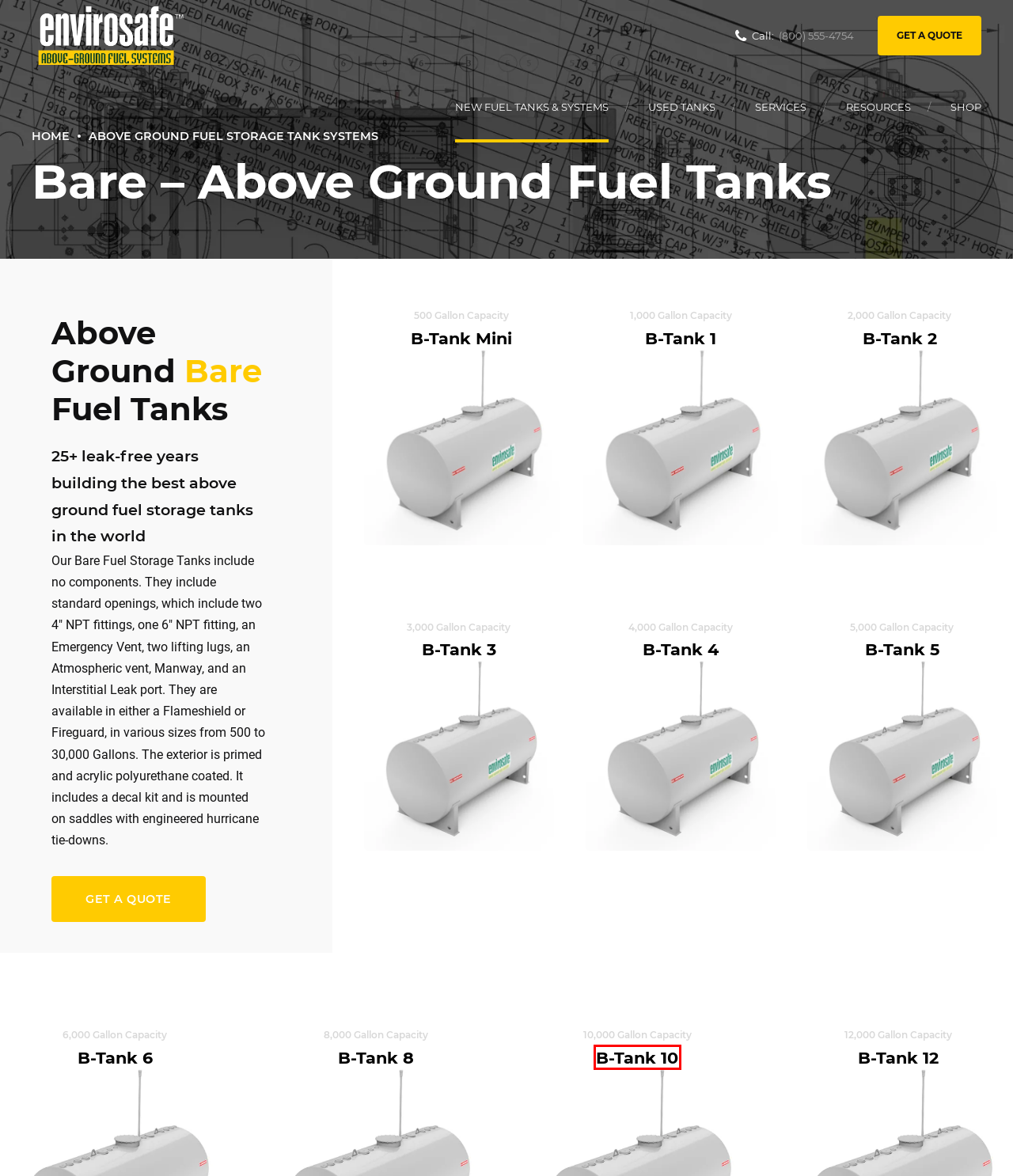You are given a screenshot of a webpage within which there is a red rectangle bounding box. Please choose the best webpage description that matches the new webpage after clicking the selected element in the bounding box. Here are the options:
A. 4,000 Gallon Above Ground Fuel Tank | Bare Tank
B. Diesel Fuel Storage Tanks | Oil Gasoline Diesel
C. Above Ground Fuel Storage Tank Turn-key Installation
D. Get A Quote Fast!
E. Used | Above Ground Fuel Storage Tank & Equipment - Market Place
F. 10,000 Gallon Above Ground Fuel Tank | Bare Tank
G. Resources
H. Equipment Rental: E-Cube

F